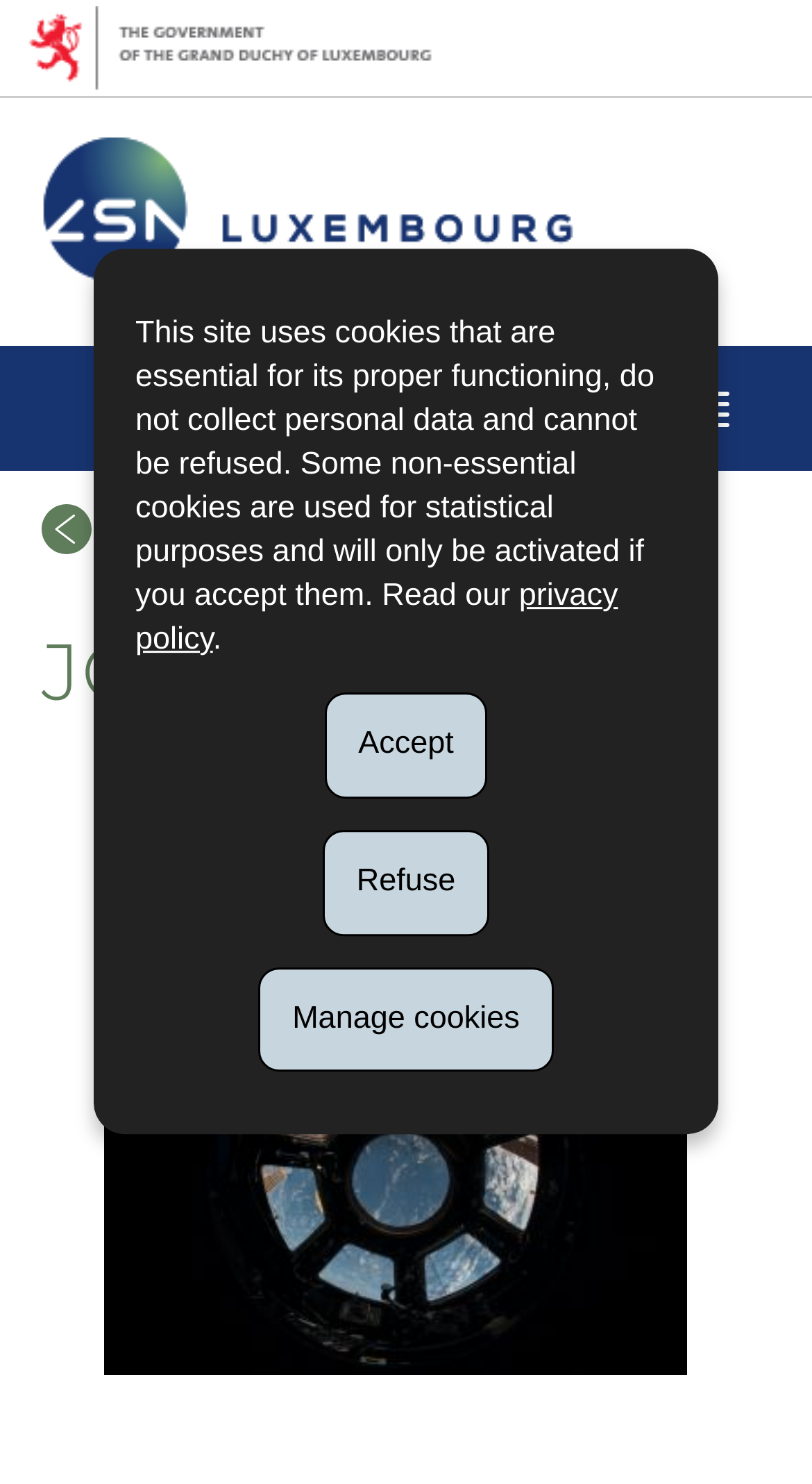Locate the bounding box coordinates of the clickable part needed for the task: "Print the page".

[0.554, 0.504, 0.662, 0.554]